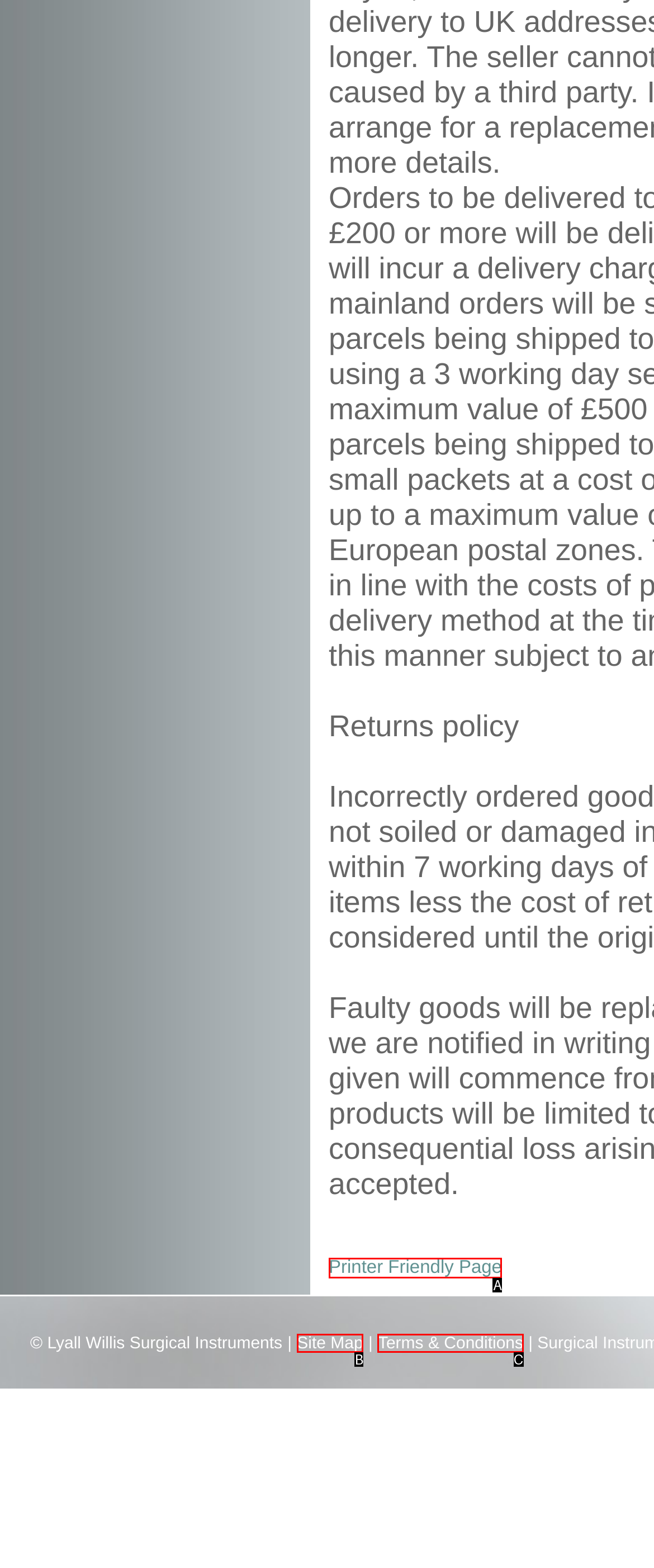Select the HTML element that corresponds to the description: Terms & Conditions
Reply with the letter of the correct option from the given choices.

C